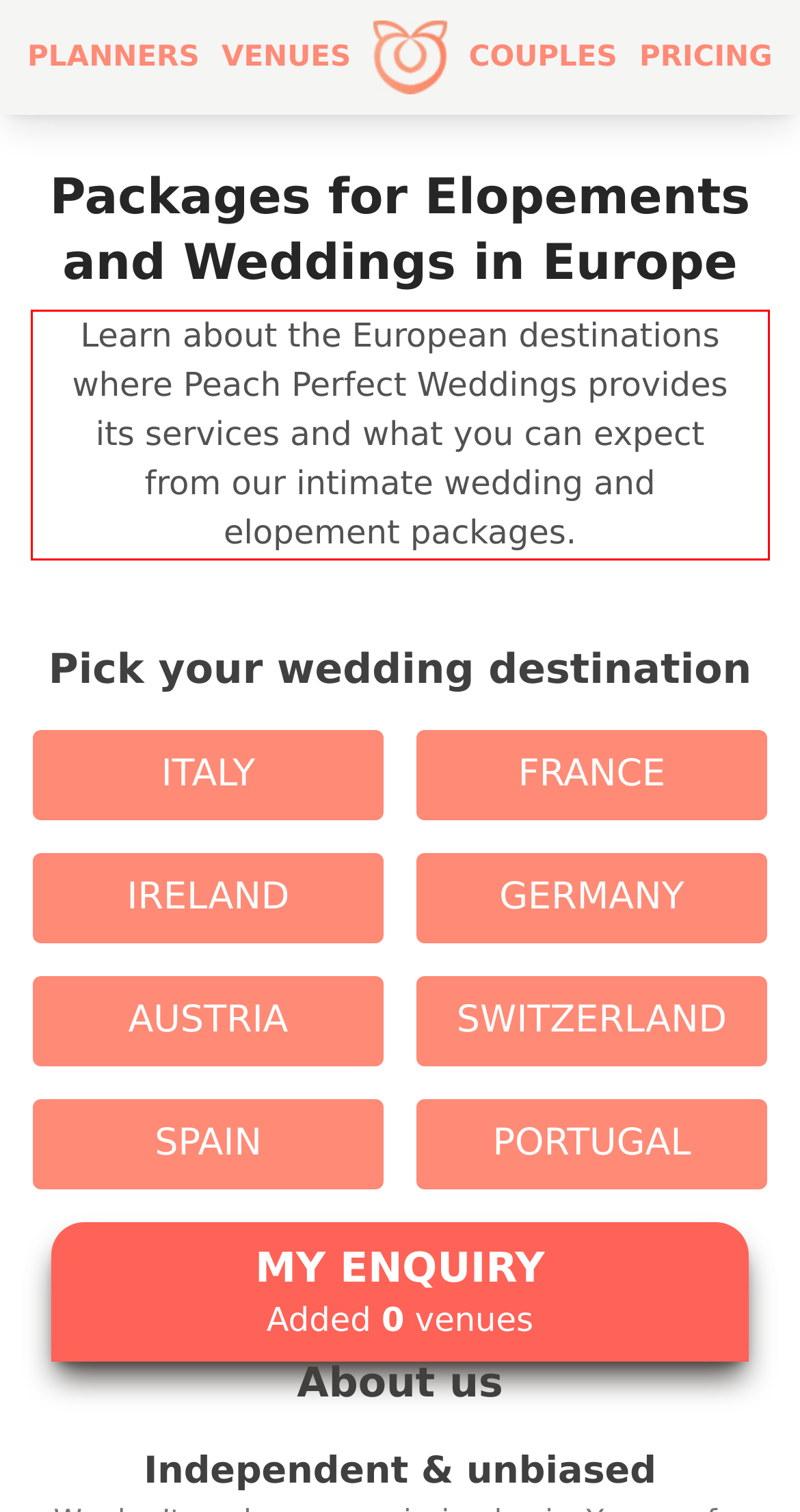Given the screenshot of the webpage, identify the red bounding box, and recognize the text content inside that red bounding box.

Learn about the European destinations where Peach Perfect Weddings provides its services and what you can expect from our intimate wedding and elopement packages.